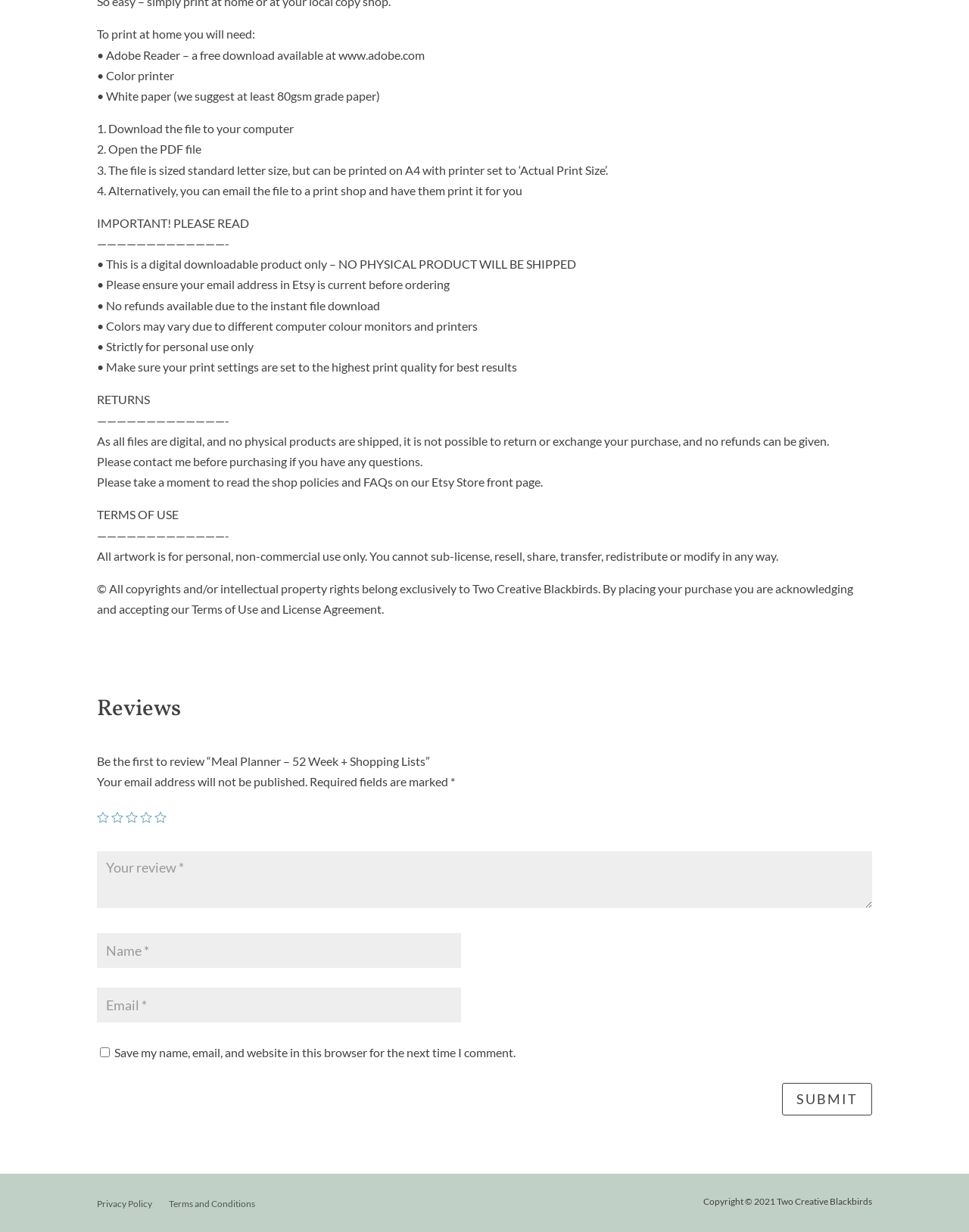Is it possible to return or exchange the purchase?
Please provide a comprehensive answer based on the contents of the image.

According to the webpage, as all files are digital and no physical products are shipped, it is not possible to return or exchange the purchase, and no refunds can be given.